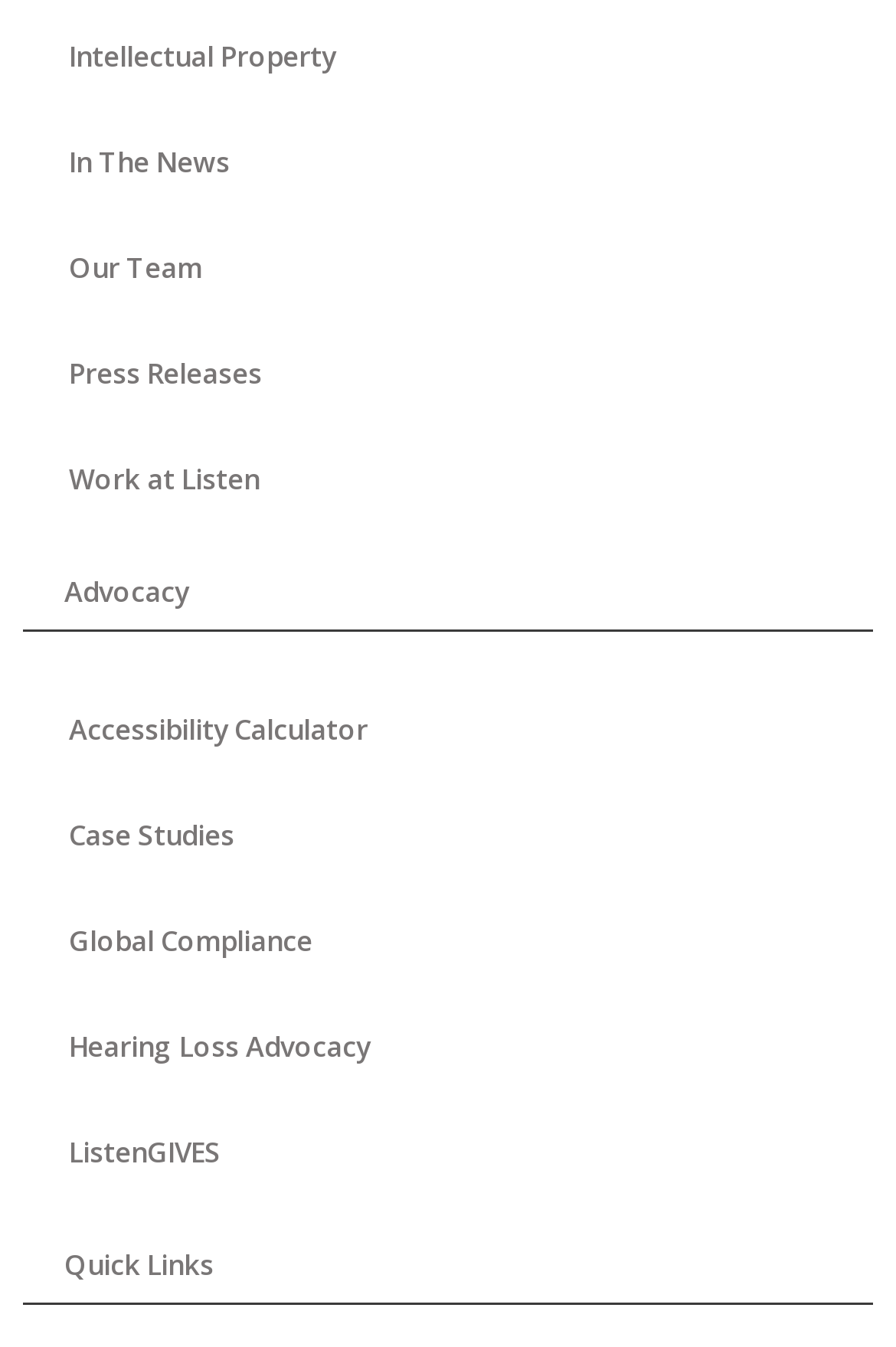Can you specify the bounding box coordinates of the area that needs to be clicked to fulfill the following instruction: "Learn about Hearing Loss Advocacy"?

[0.026, 0.739, 0.974, 0.817]